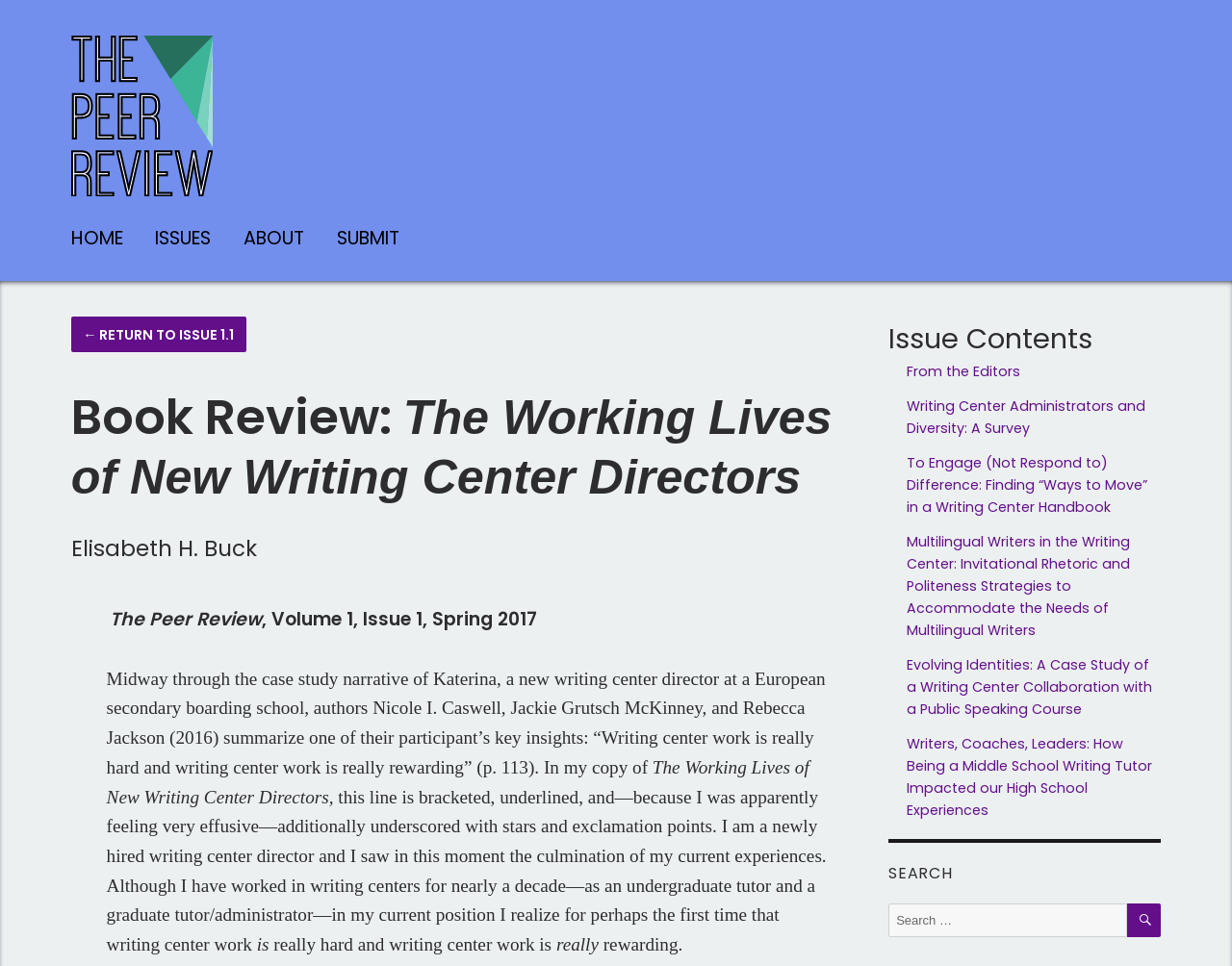Present a detailed account of what is displayed on the webpage.

This webpage appears to be a book review page from an online journal called "The Peer Review". At the top left corner, there is a link to "The Peer Review" with an accompanying image. Below this, there is a navigation menu with links to "HOME", "ISSUES", "ABOUT", and "SUBMIT".

The main content of the page is a book review titled "Book Review: The Working Lives of New Writing Center Directors". The review is written by Elisabeth H. Buck and is part of Volume 1, Issue 1, Spring 2017 of "The Peer Review". The review begins with a quote from the book, followed by a summary of the book's content.

To the right of the main content, there is a complementary section with a heading "Issue Contents". This section lists several links to other articles in the same issue, including "From the Editors", "Writing Center Administrators and Diversity: A Survey", and several others. Below this, there is a search bar with a heading "SEARCH" and a button to submit the search query.

There are a total of 5 links to other articles in the "Issue Contents" section, and 4 links in the navigation menu at the top. The page also contains 2 images, both of which are associated with the "The Peer Review" link at the top left corner. The review text is divided into several paragraphs, with headings and static text elements throughout.